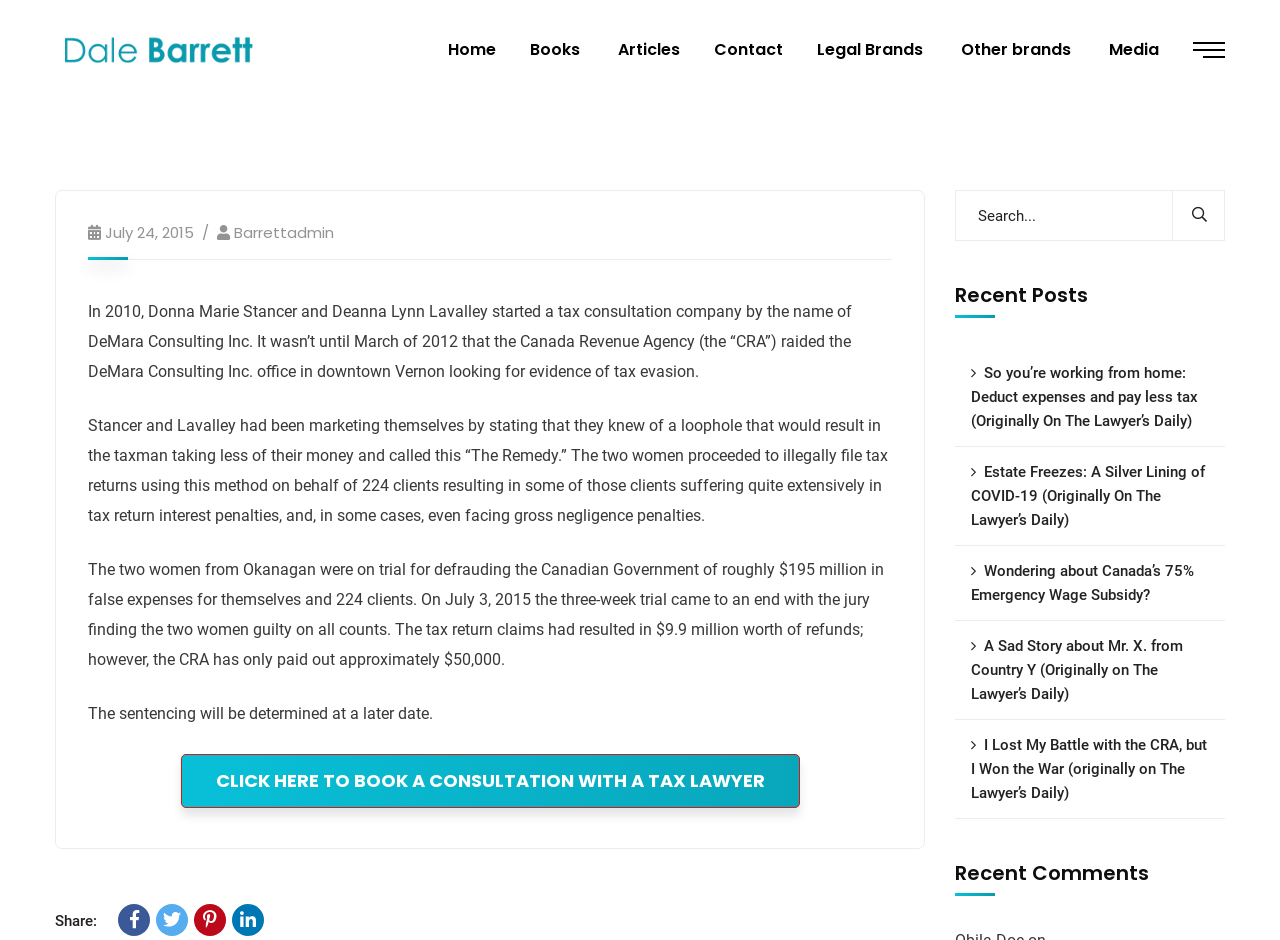Indicate the bounding box coordinates of the clickable region to achieve the following instruction: "Click on the 'Home' link."

[0.35, 0.0, 0.388, 0.106]